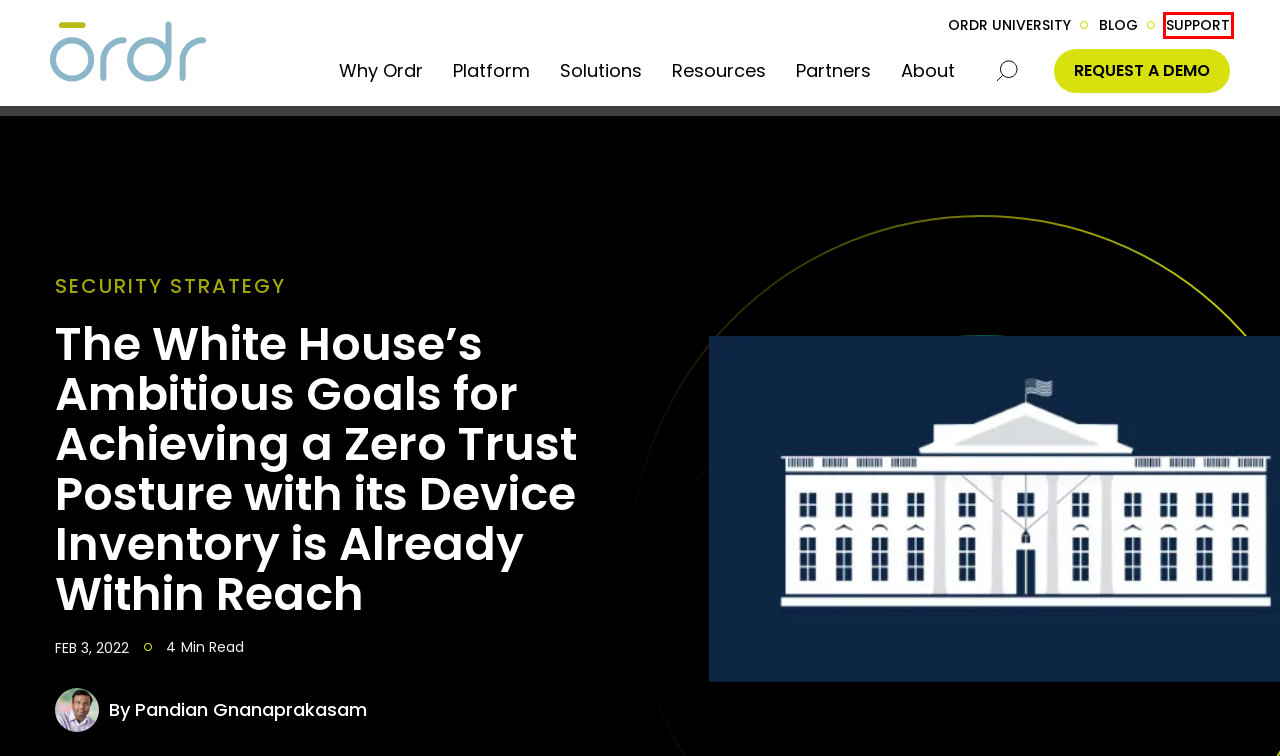Given a webpage screenshot with a red bounding box around a particular element, identify the best description of the new webpage that will appear after clicking on the element inside the red bounding box. Here are the candidates:
A. Blog - Ordr
B. Enterprise - Ordr
C. Why Ordr - Ordr
D. Home - Ordr
E. Support - Ordr
F. Medical Device Security   - Ordr
G. Asset Intelligence Platform Demo - Ordr
H. Ordr University - Ordr

E